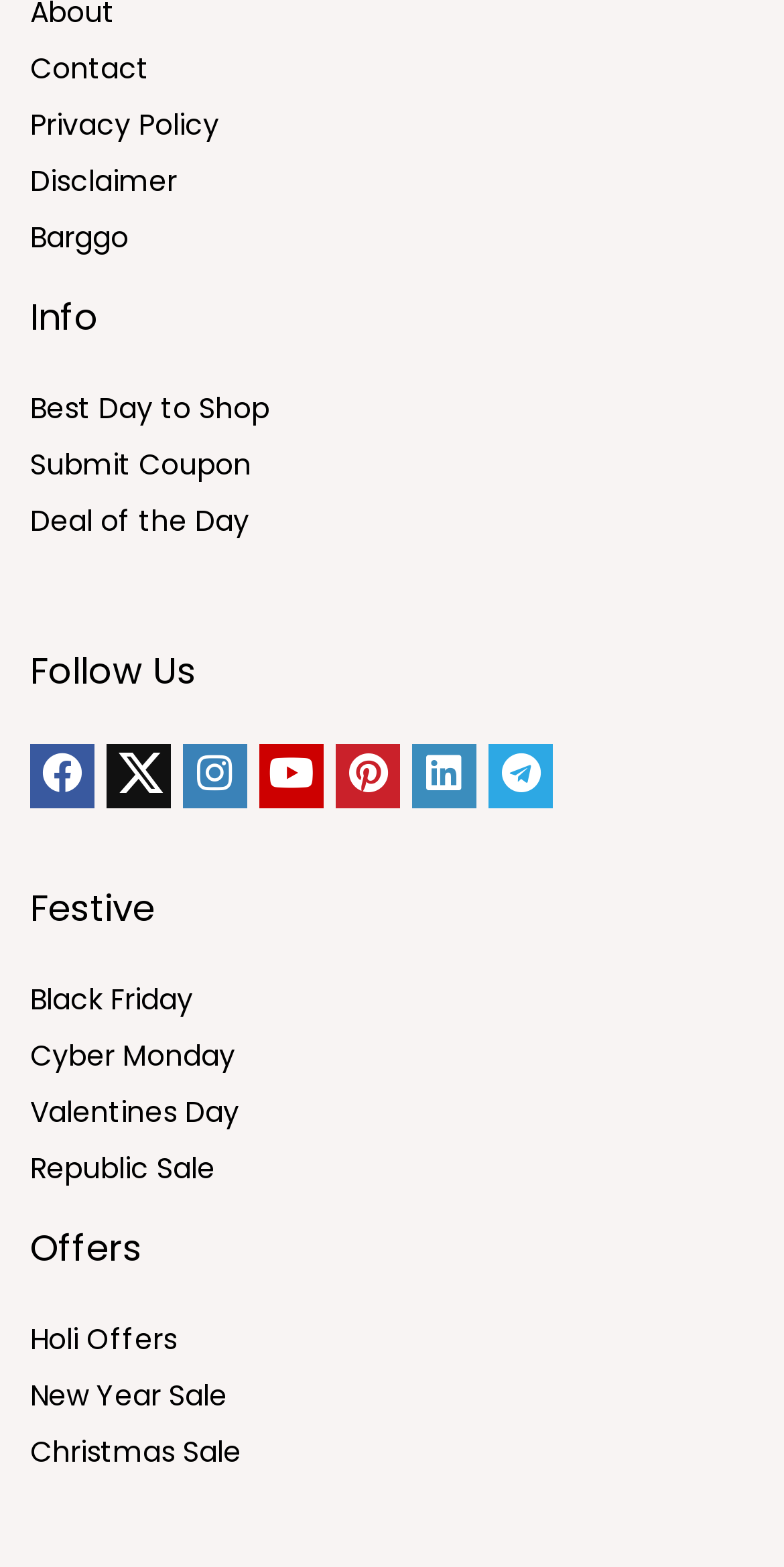Please specify the bounding box coordinates of the element that should be clicked to execute the given instruction: 'view best day to shop'. Ensure the coordinates are four float numbers between 0 and 1, expressed as [left, top, right, bottom].

[0.038, 0.248, 0.344, 0.273]